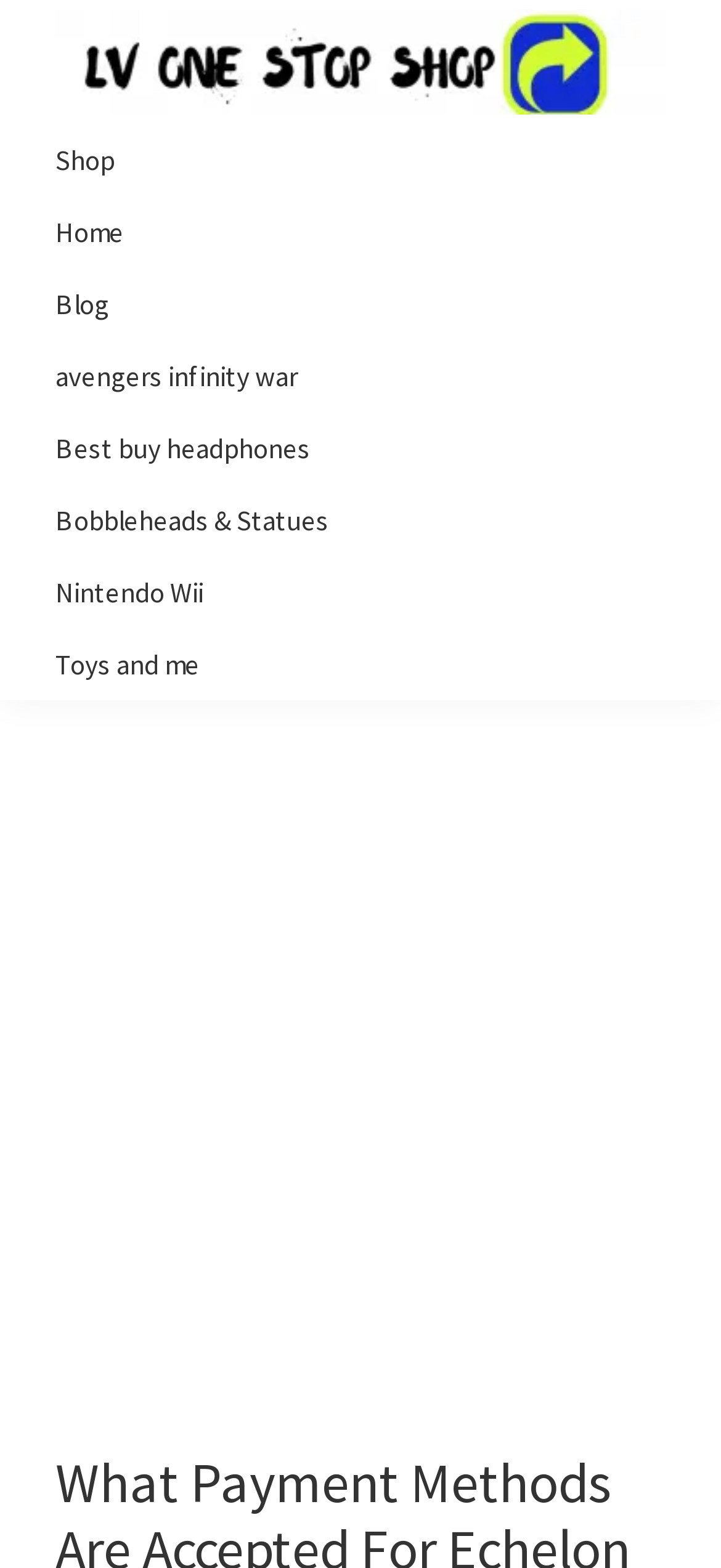Identify the bounding box for the UI element specified in this description: "Lv One Stop Shop". The coordinates must be four float numbers between 0 and 1, formatted as [left, top, right, bottom].

[0.077, 0.069, 0.19, 0.169]